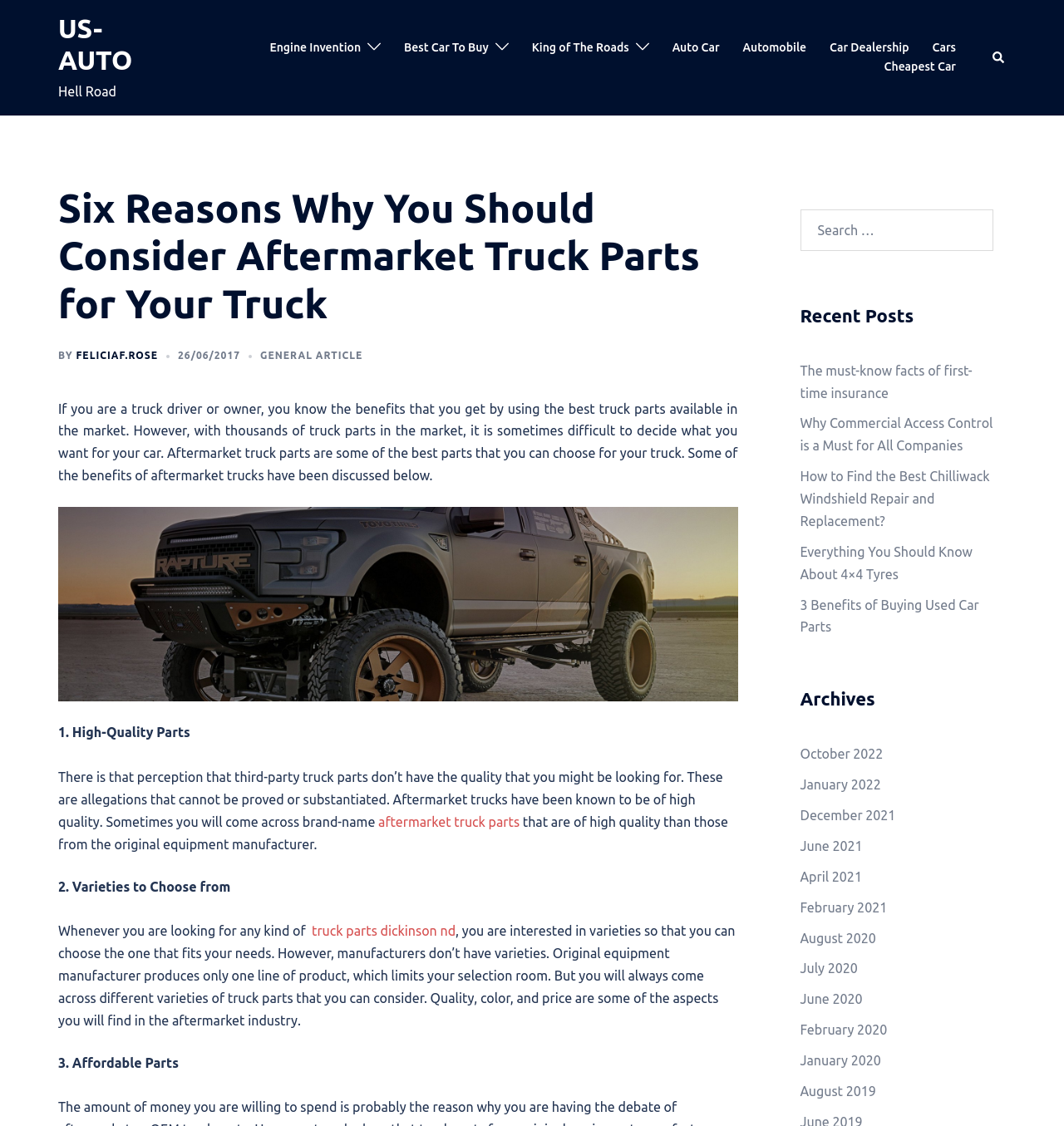Determine the bounding box coordinates for the area that should be clicked to carry out the following instruction: "Click on the 'US-AUTO' link".

[0.055, 0.012, 0.124, 0.067]